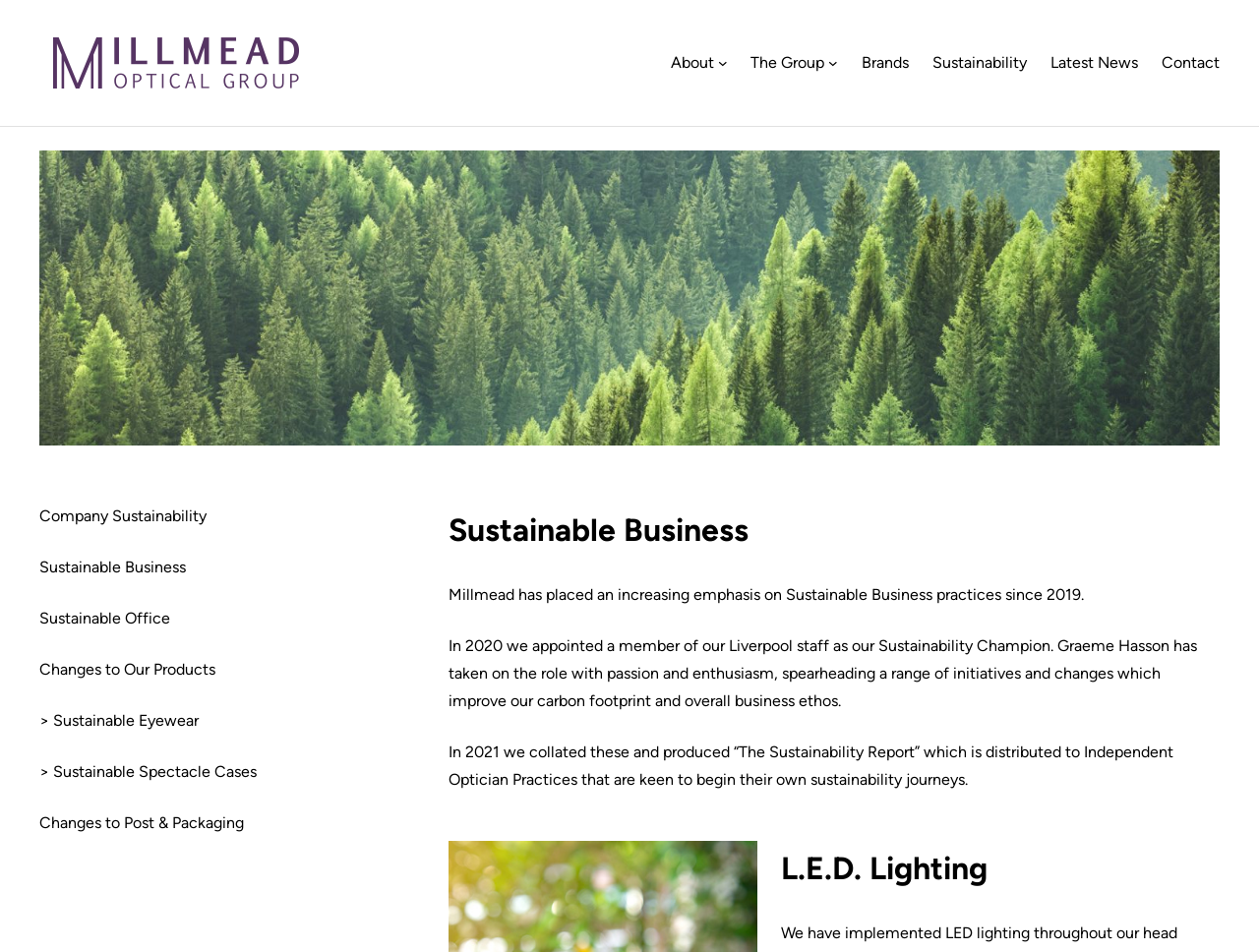Given the following UI element description: "> Sustainable Spectacle Cases", find the bounding box coordinates in the webpage screenshot.

[0.031, 0.797, 0.204, 0.826]